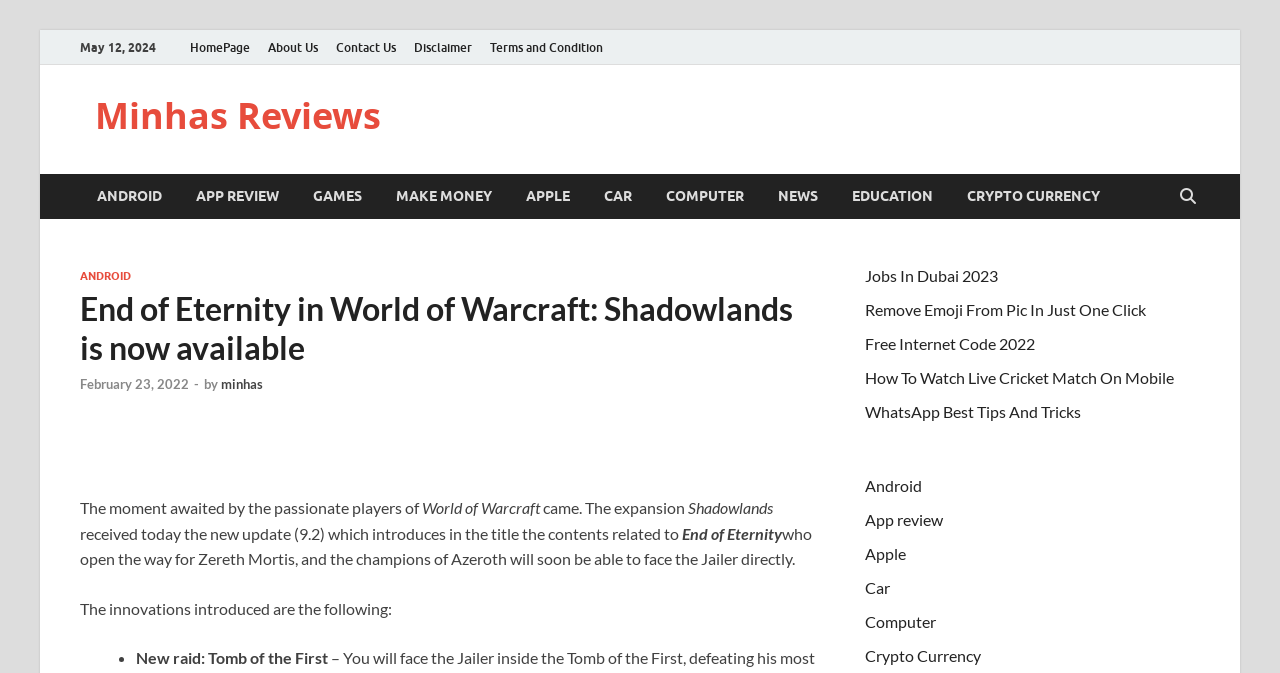How many links are there in the top navigation menu?
Respond to the question with a single word or phrase according to the image.

6